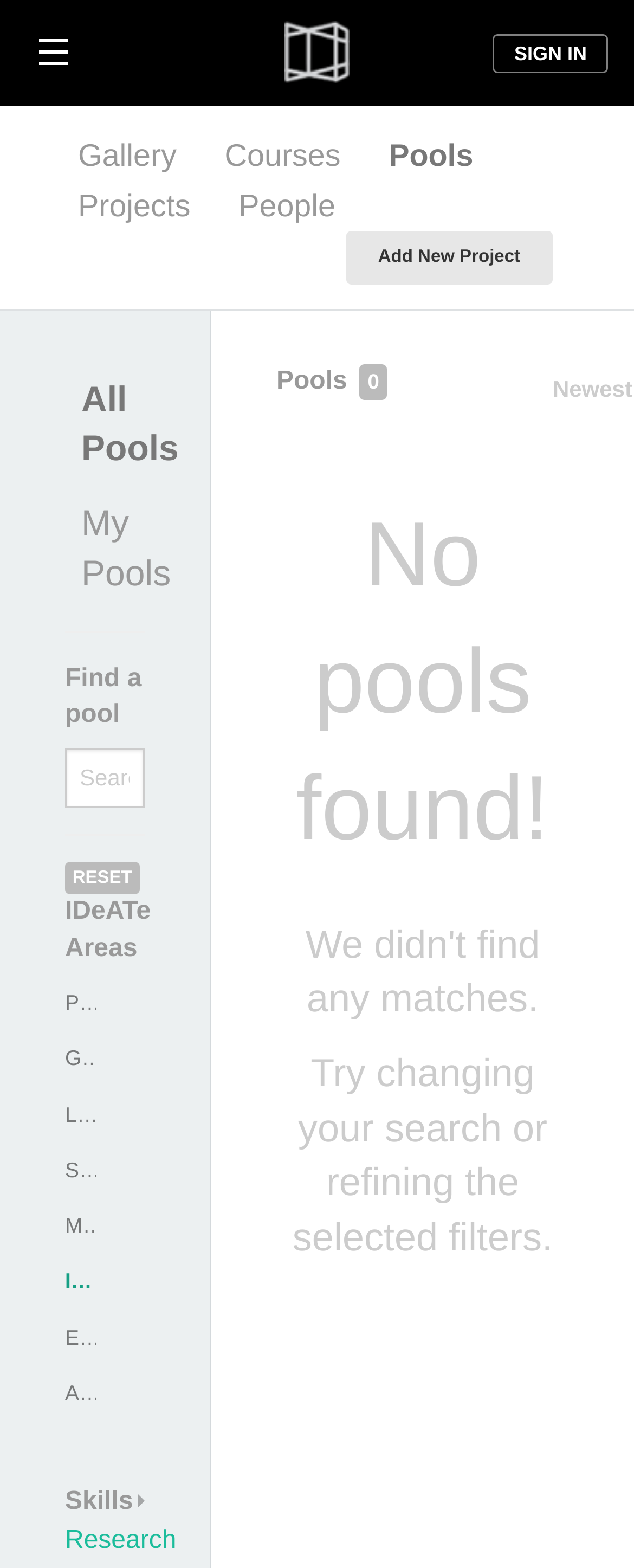Identify the bounding box of the UI element described as follows: "Add New Project". Provide the coordinates as four float numbers in the range of 0 to 1 [left, top, right, bottom].

[0.545, 0.147, 0.872, 0.181]